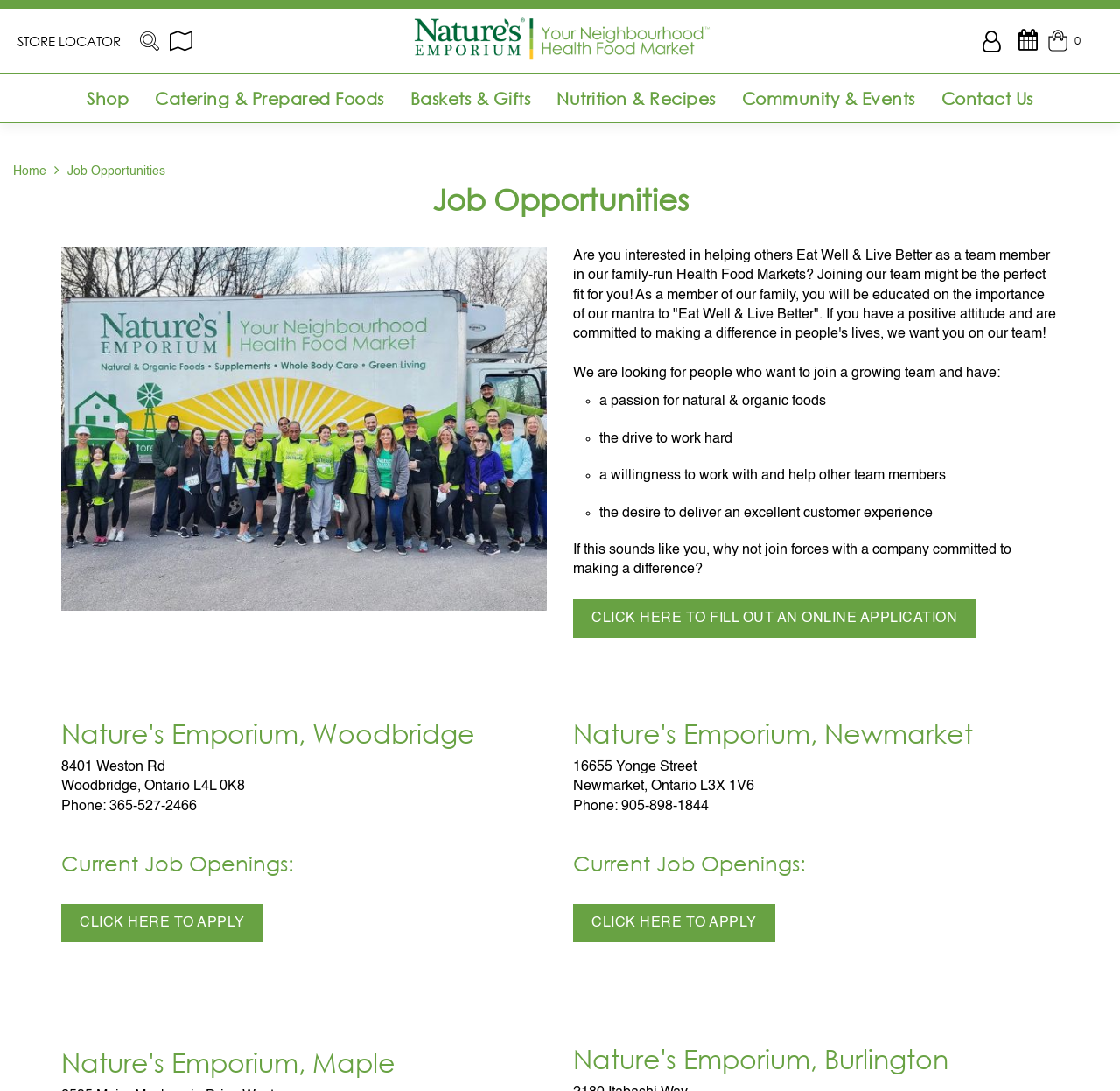Select the bounding box coordinates of the element I need to click to carry out the following instruction: "View Nature's Emporium Online Store".

[0.363, 0.012, 0.637, 0.058]